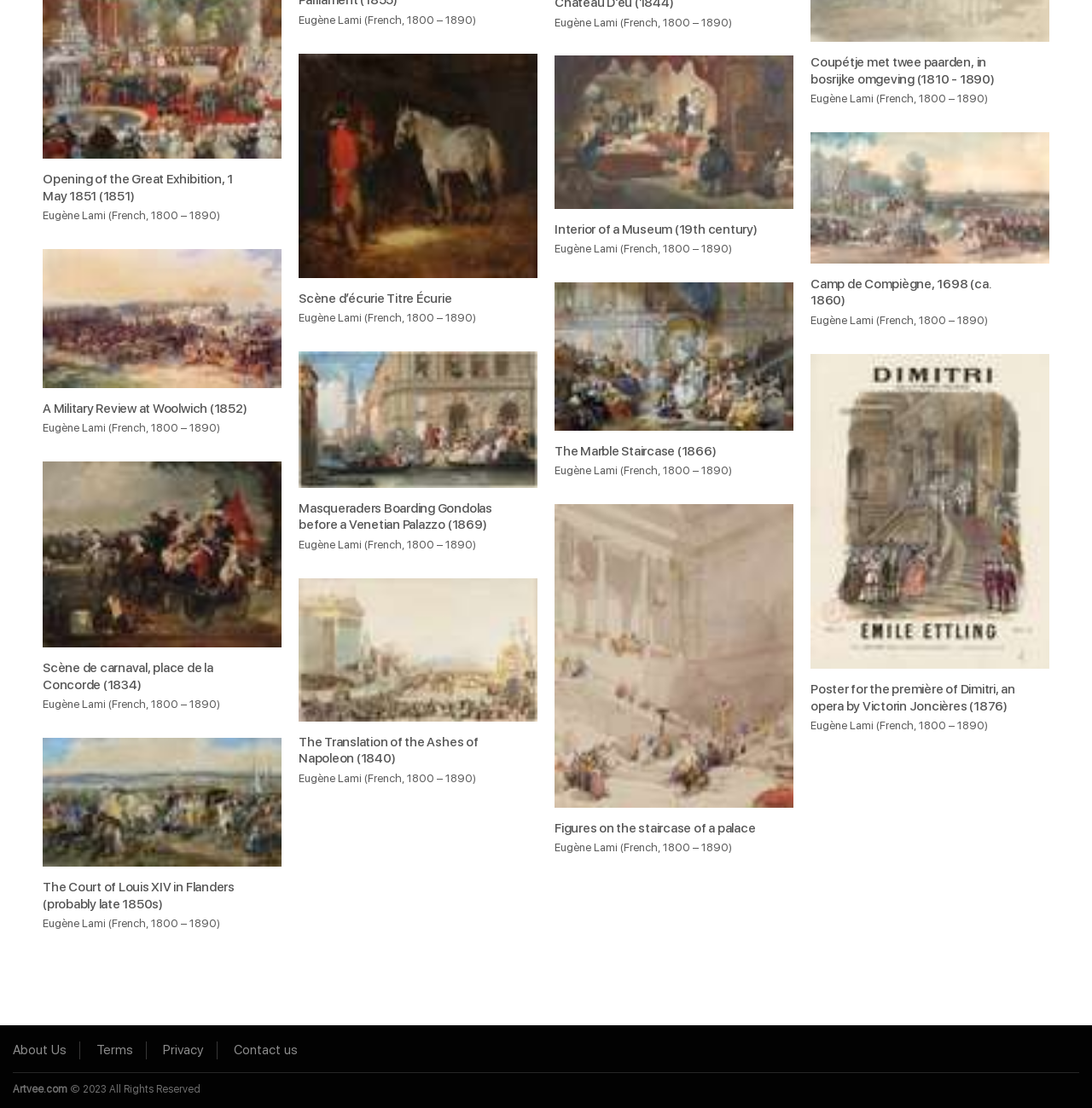Determine the bounding box coordinates for the region that must be clicked to execute the following instruction: "Read the Minors (Under 18s) heading".

None